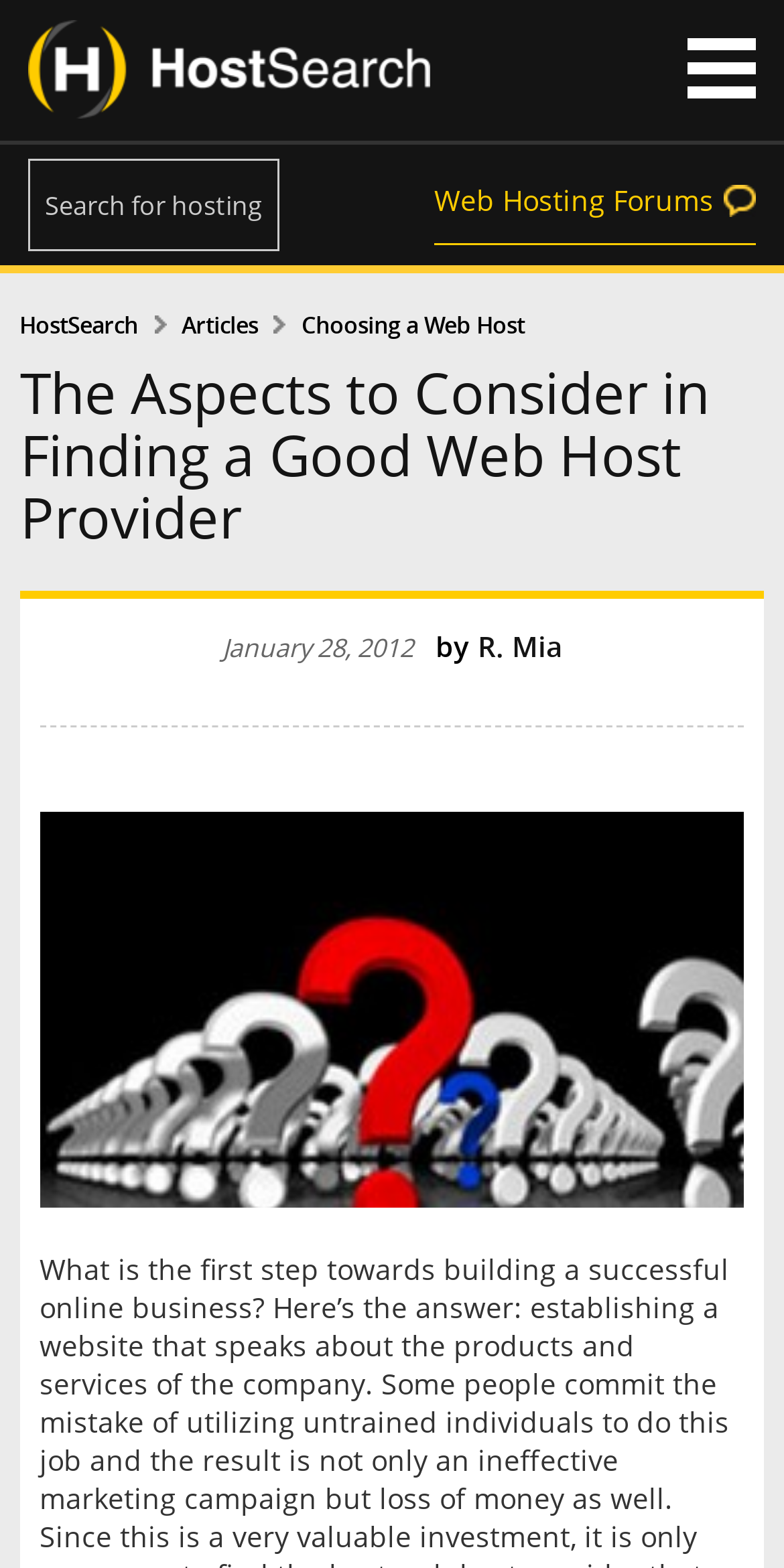Identify the coordinates of the bounding box for the element described below: "Articles". Return the coordinates as four float numbers between 0 and 1: [left, top, right, bottom].

[0.232, 0.201, 0.385, 0.214]